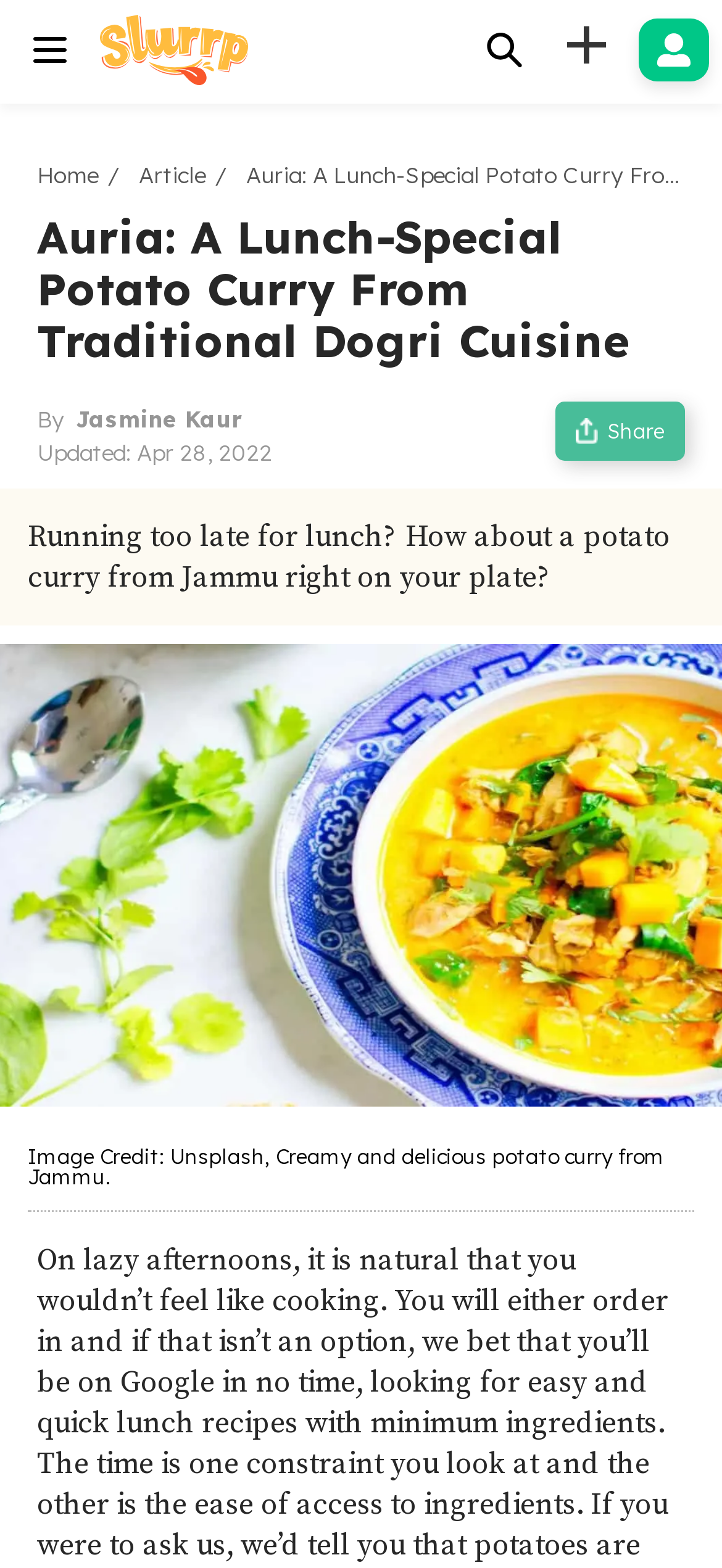Explain the webpage's layout and main content in detail.

This webpage is about a recipe for a traditional Dogri cuisine dish, Auria: A Lunch-Special Potato Curry From Jammu. At the top left, there is a logo with a link to "slurrp" and an image with the same name. Below the logo, there are two buttons, one with a "+" sign and another for user login, accompanied by a small image.

The main content of the page is divided into two sections. On the left, there are links to "Home" and "Article", followed by a heading that displays the title of the recipe. Below the heading, there is information about the author, Jasmine Kaur, and the date the article was updated, April 28, 2022.

On the right side of the page, there is a large image that takes up most of the space, showcasing the potato curry dish. Above the image, there are social share buttons. Below the image, there is a paragraph of text that describes the recipe, "Running too late for lunch? How about a potato curry from Jammu right on your plate?".

At the bottom of the page, there is a section with image credits, mentioning Unsplash as the source of the image, along with a description of the image, "Creamy and delicious potato curry from Jammu."